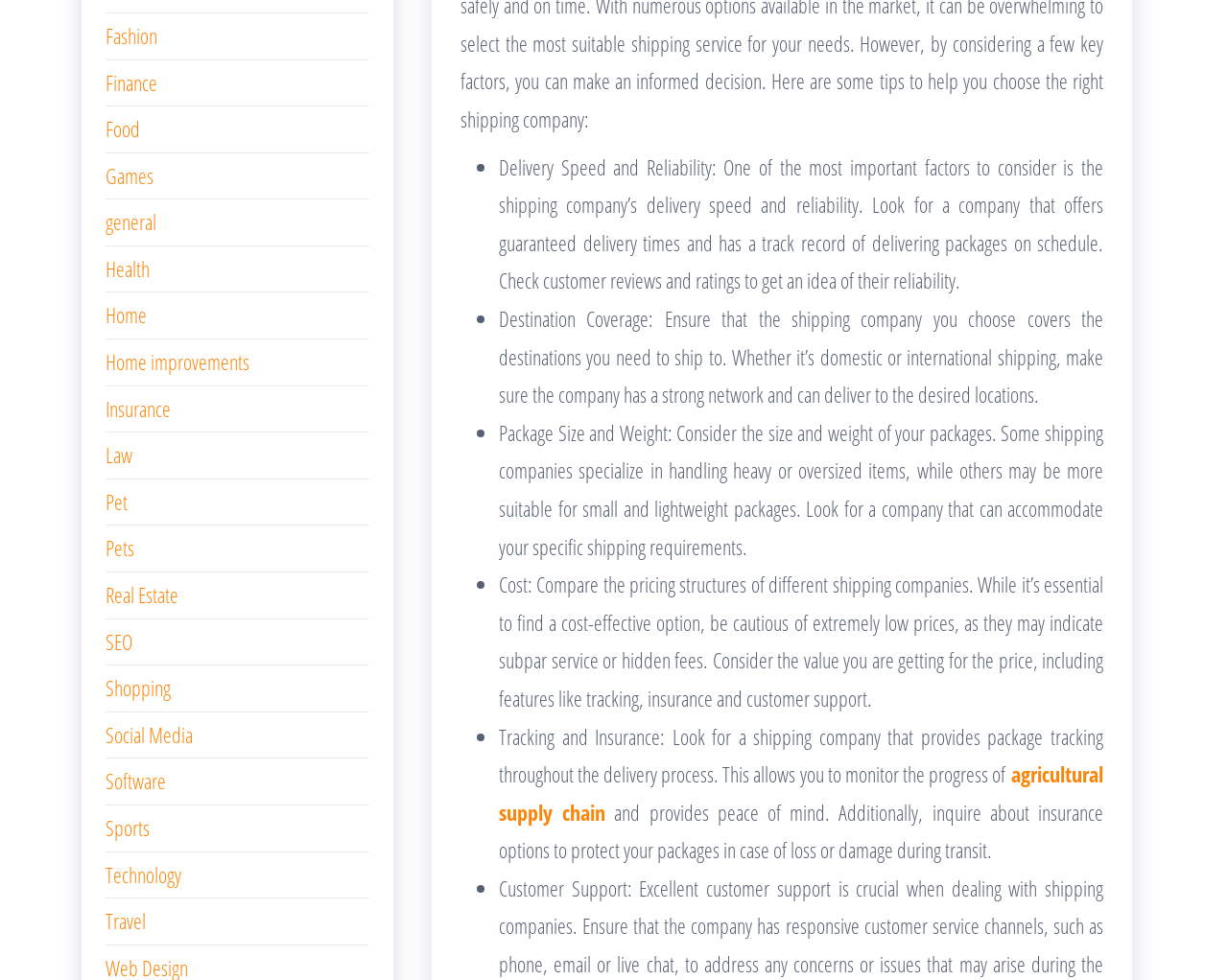What type of packages may require special handling?
Please provide a comprehensive answer based on the visual information in the image.

The webpage mentions that some shipping companies specialize in handling heavy or oversized items, implying that these types of packages may require special handling.